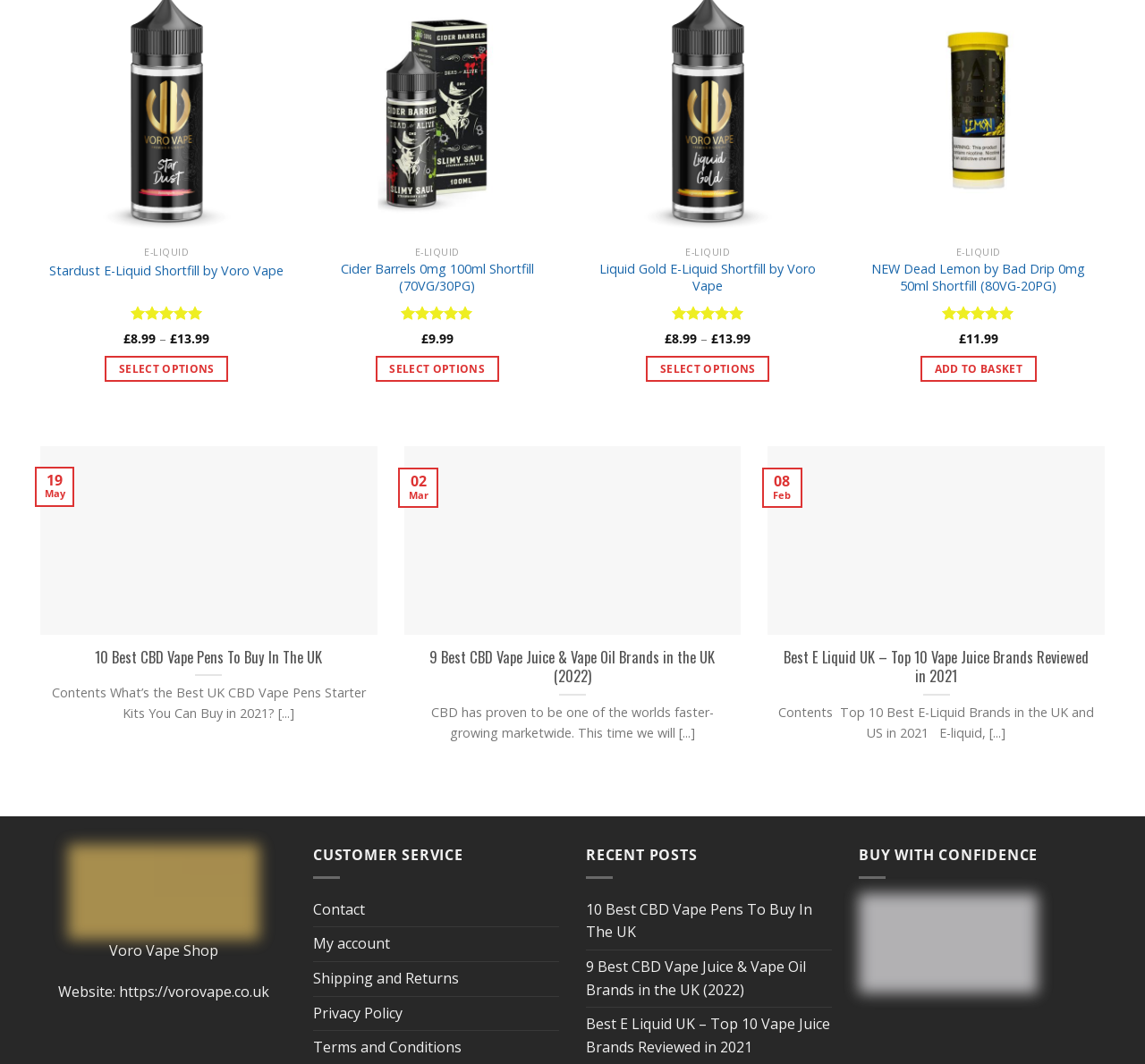Find the bounding box coordinates of the clickable area that will achieve the following instruction: "Select options for “Stardust E-Liquid Shortfill by Voro Vape”".

[0.091, 0.334, 0.2, 0.359]